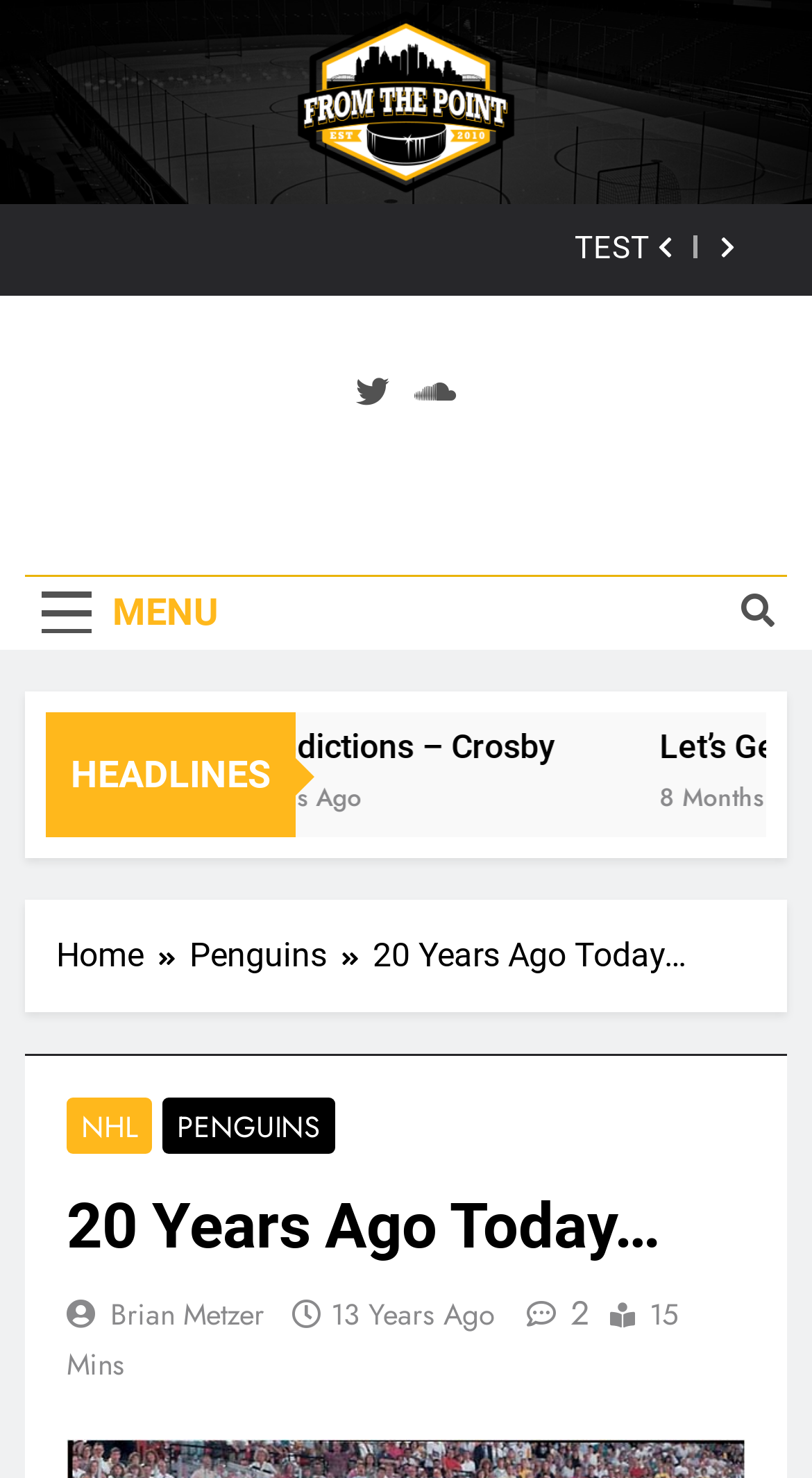Identify the bounding box coordinates of the region that needs to be clicked to carry out this instruction: "Click the TEST link". Provide these coordinates as four float numbers ranging from 0 to 1, i.e., [left, top, right, bottom].

[0.072, 0.095, 0.8, 0.118]